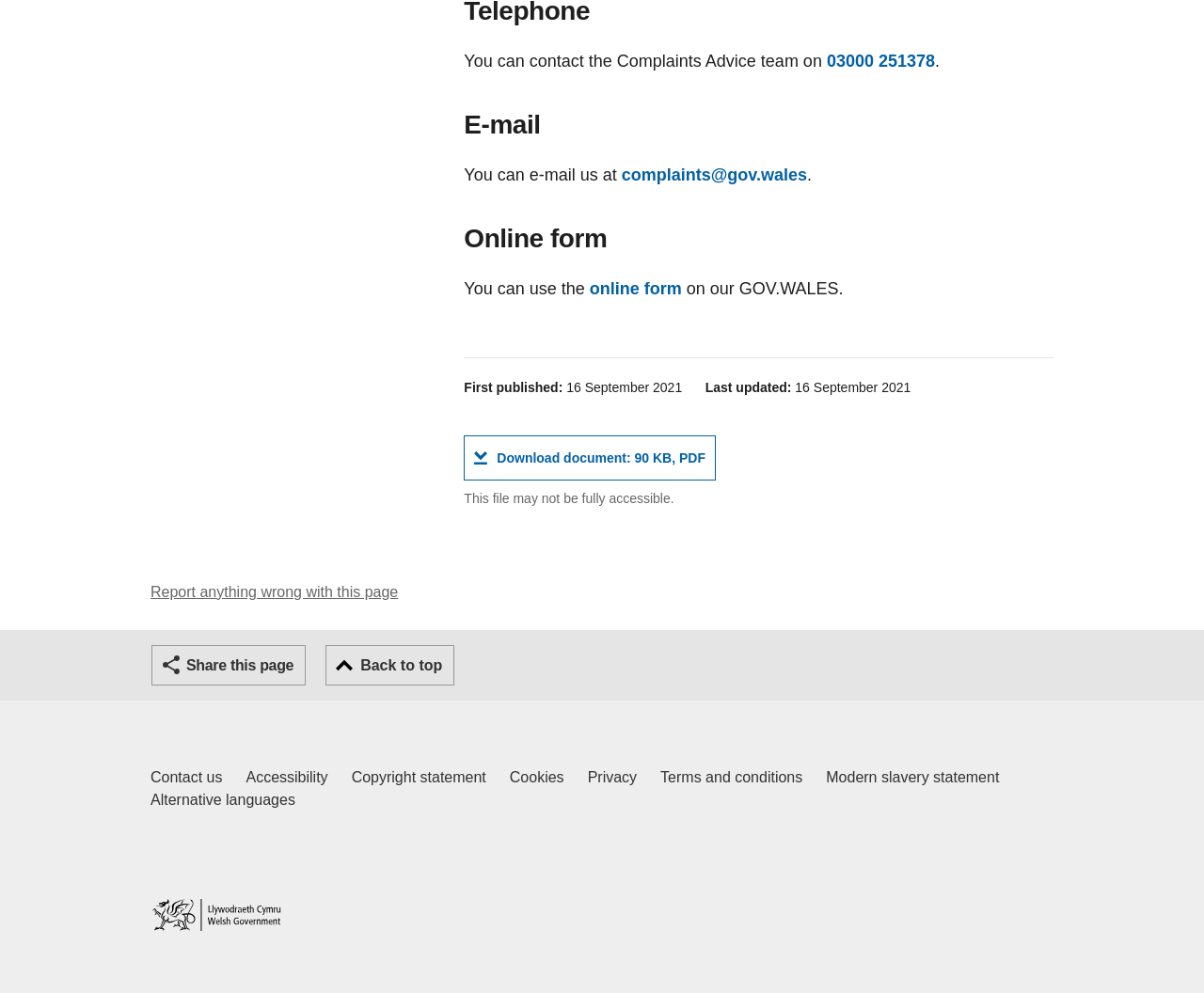Please pinpoint the bounding box coordinates for the region I should click to adhere to this instruction: "Contact Us".

None